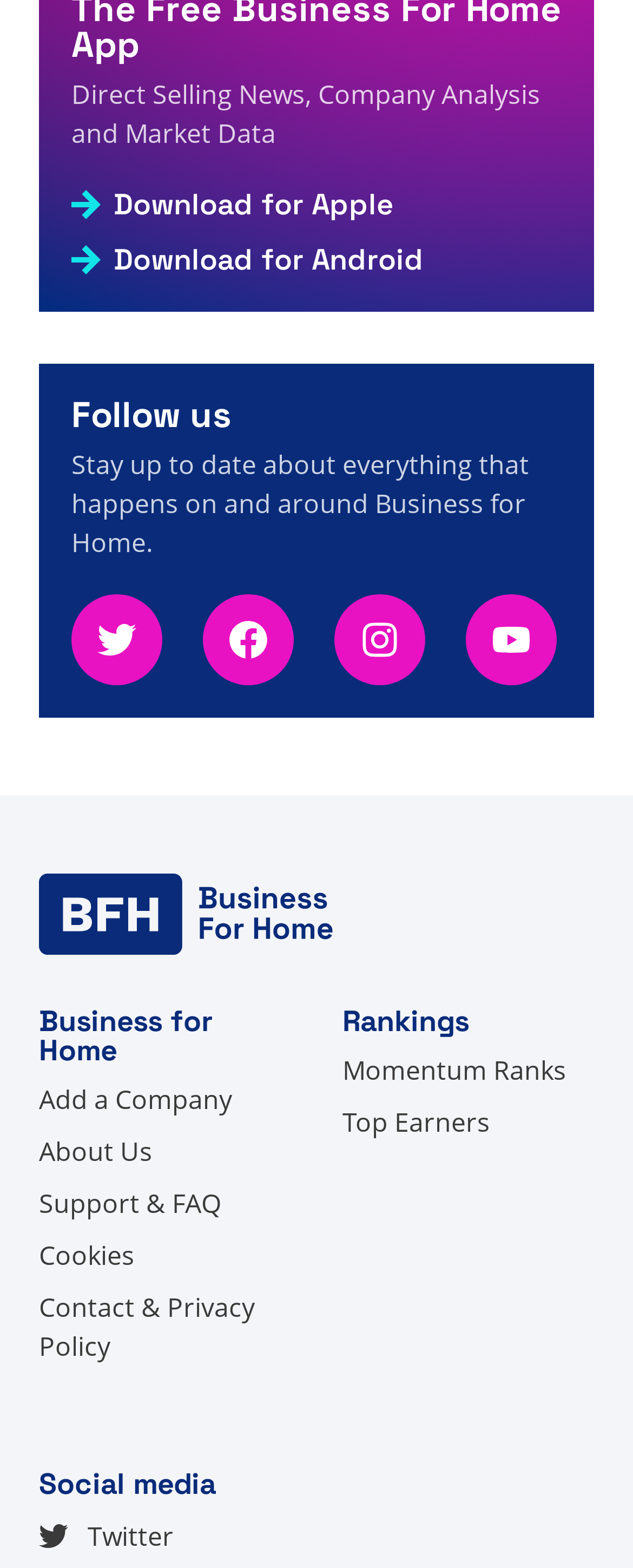Predict the bounding box coordinates for the UI element described as: "Cookies". The coordinates should be four float numbers between 0 and 1, presented as [left, top, right, bottom].

[0.062, 0.788, 0.213, 0.813]